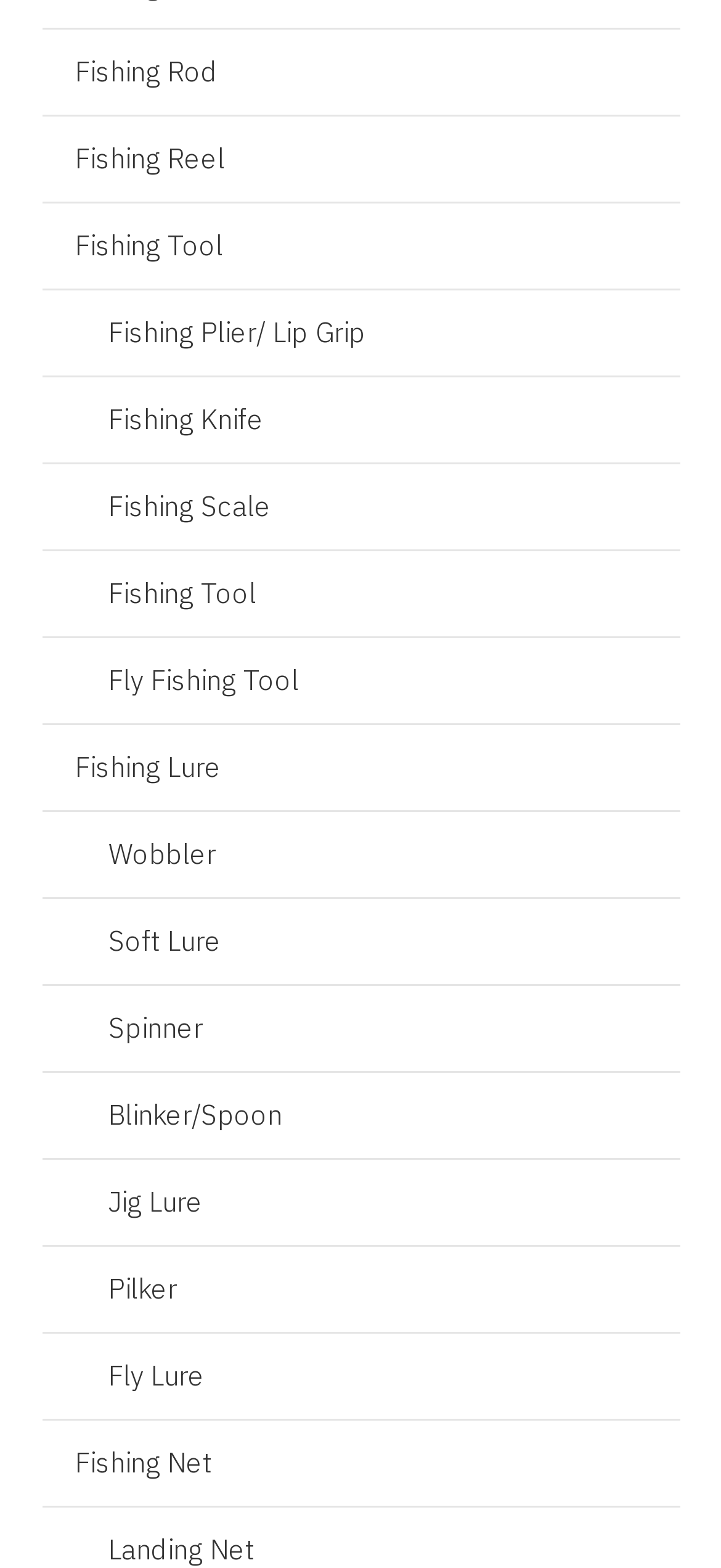What is the first item in the fishing net category?
Please elaborate on the answer to the question with detailed information.

By looking at the links on the webpage, I see that the first and only item in the fishing net category is Fishing Net, which is listed at the bottom of the page.